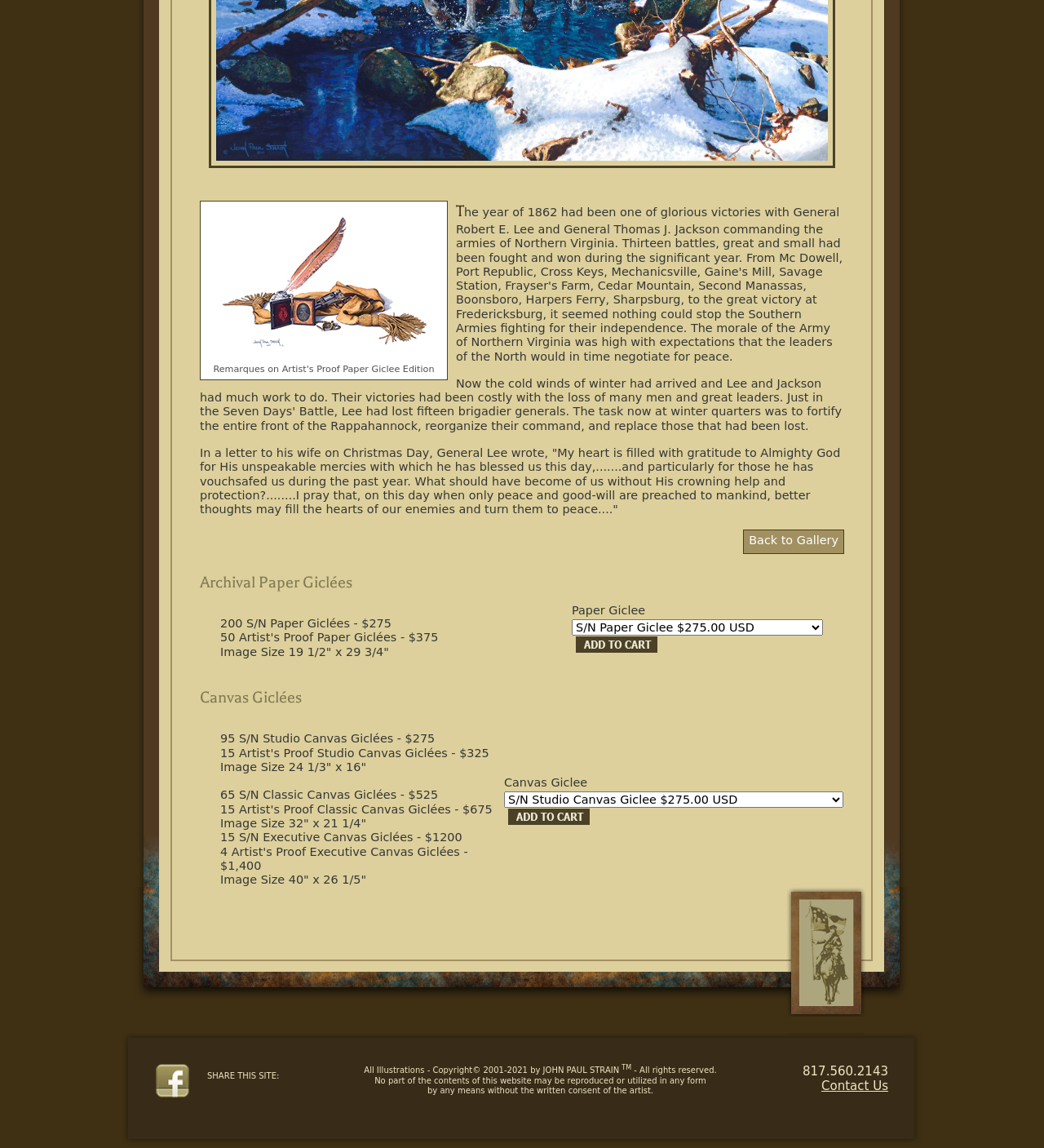Give a one-word or short phrase answer to this question: 
What is the topic of the historical painting?

Winter Shadows of 1862